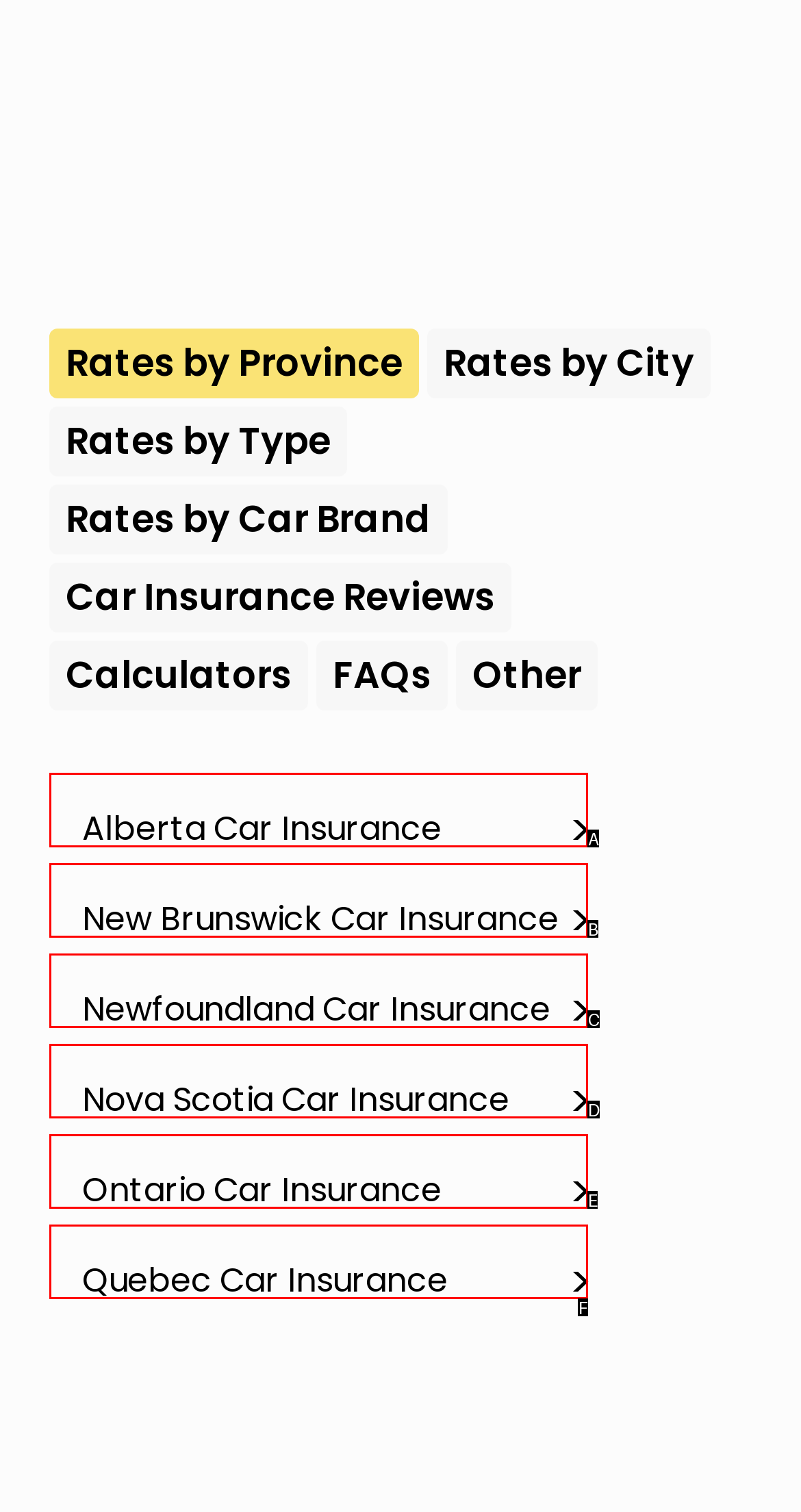Using the description: New Brunswick Car Insurance, find the HTML element that matches it. Answer with the letter of the chosen option.

B